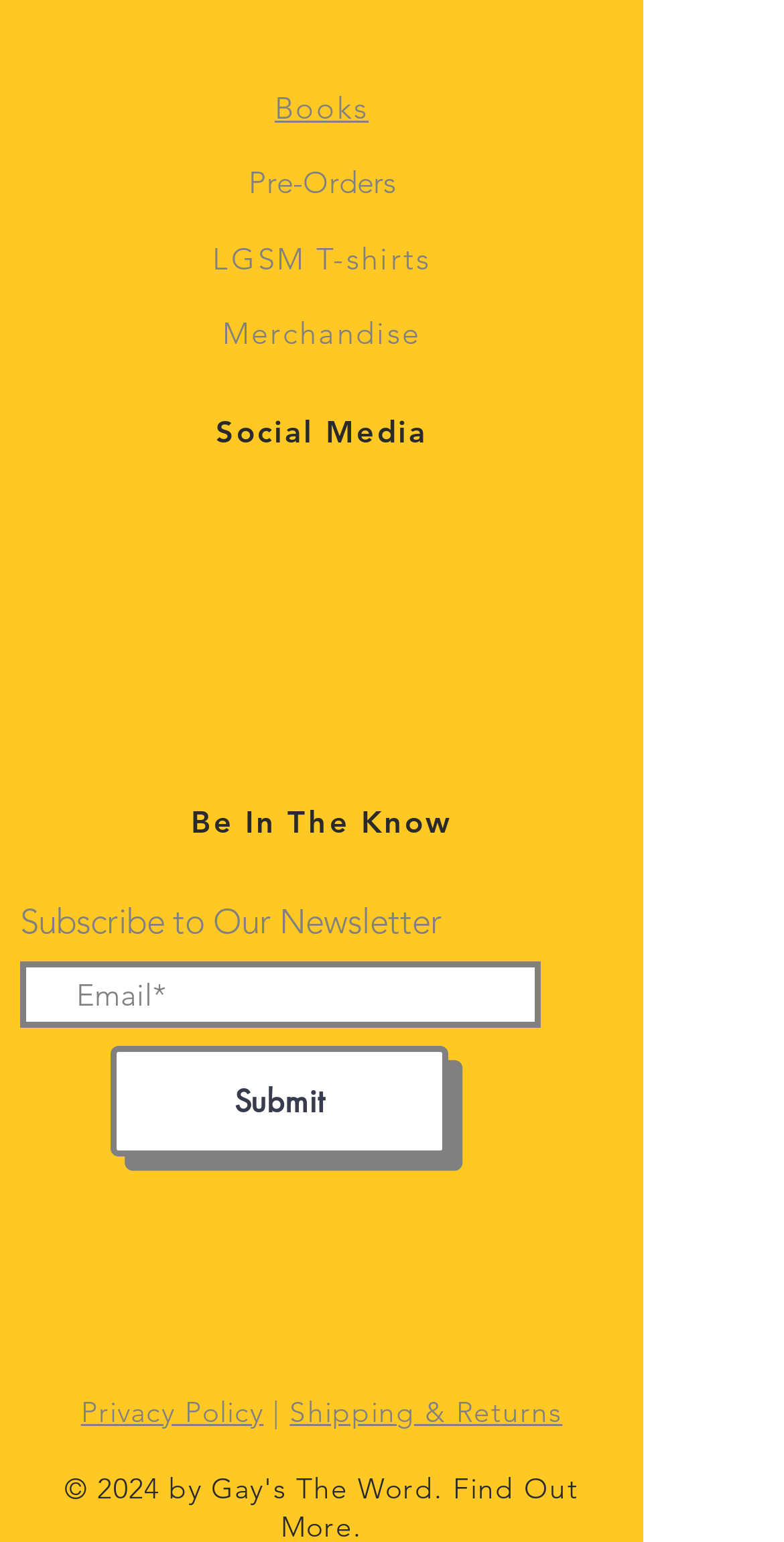Please reply with a single word or brief phrase to the question: 
How can users stay updated about the website?

Subscribe to newsletter